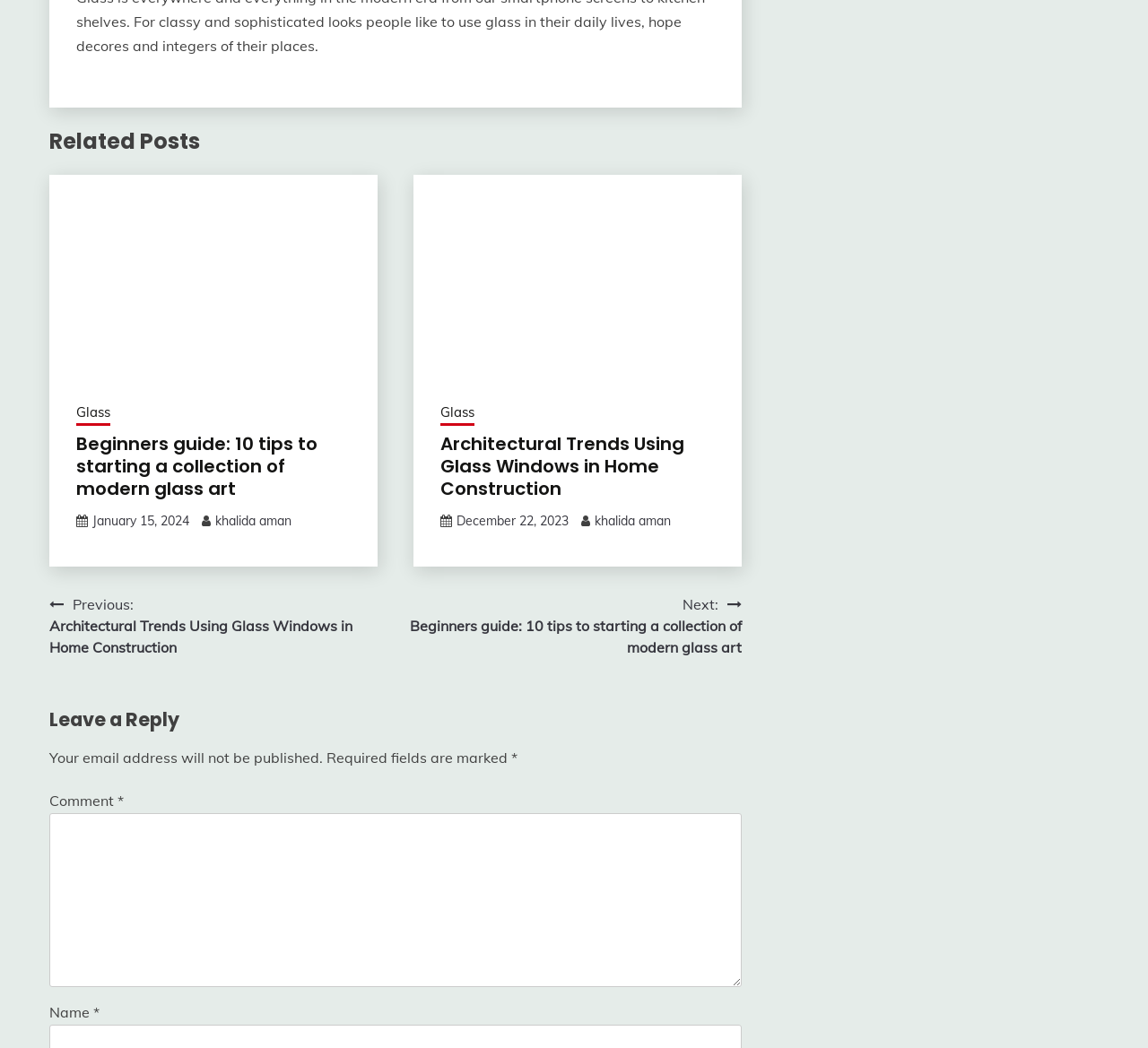Please determine the bounding box coordinates of the element to click on in order to accomplish the following task: "Write a comment". Ensure the coordinates are four float numbers ranging from 0 to 1, i.e., [left, top, right, bottom].

[0.043, 0.776, 0.646, 0.942]